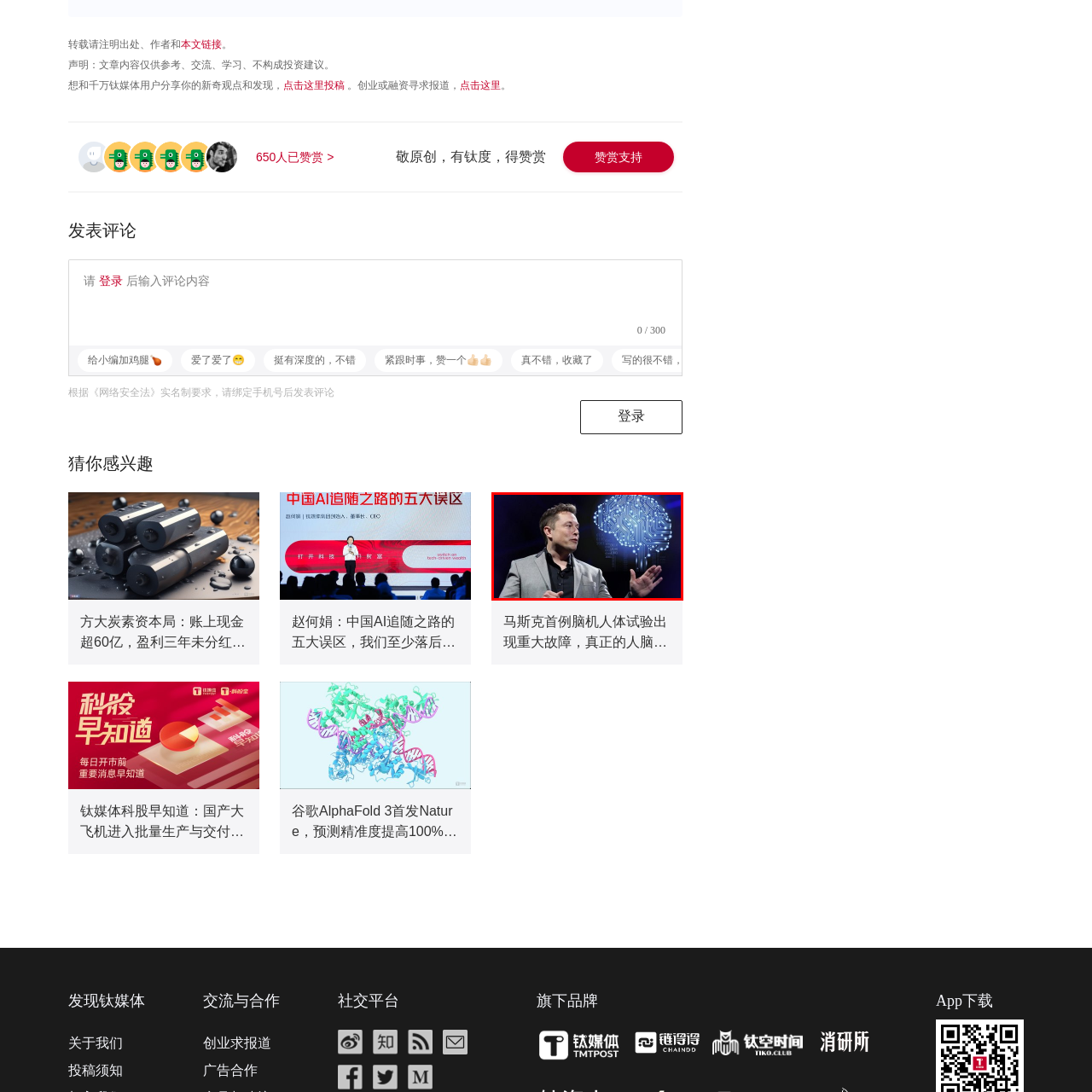Generate an in-depth caption for the image segment highlighted with a red box.

In this image, a figure is actively speaking, gesturing with one hand while presenting ideas about artificial intelligence. The individual, dressed in a stylish gray blazer over a black shirt, exudes confidence as they address an audience. Behind them, an illustration of a human brain intertwined with circuit patterns symbolizes the intersection of technology and neuroscience, emphasizing a discussion likely focused on the advancements and implications of AI. The setting appears professional, illustrating the significance of the topic at hand, possibly within a conference or seminar context related to innovation and technology.